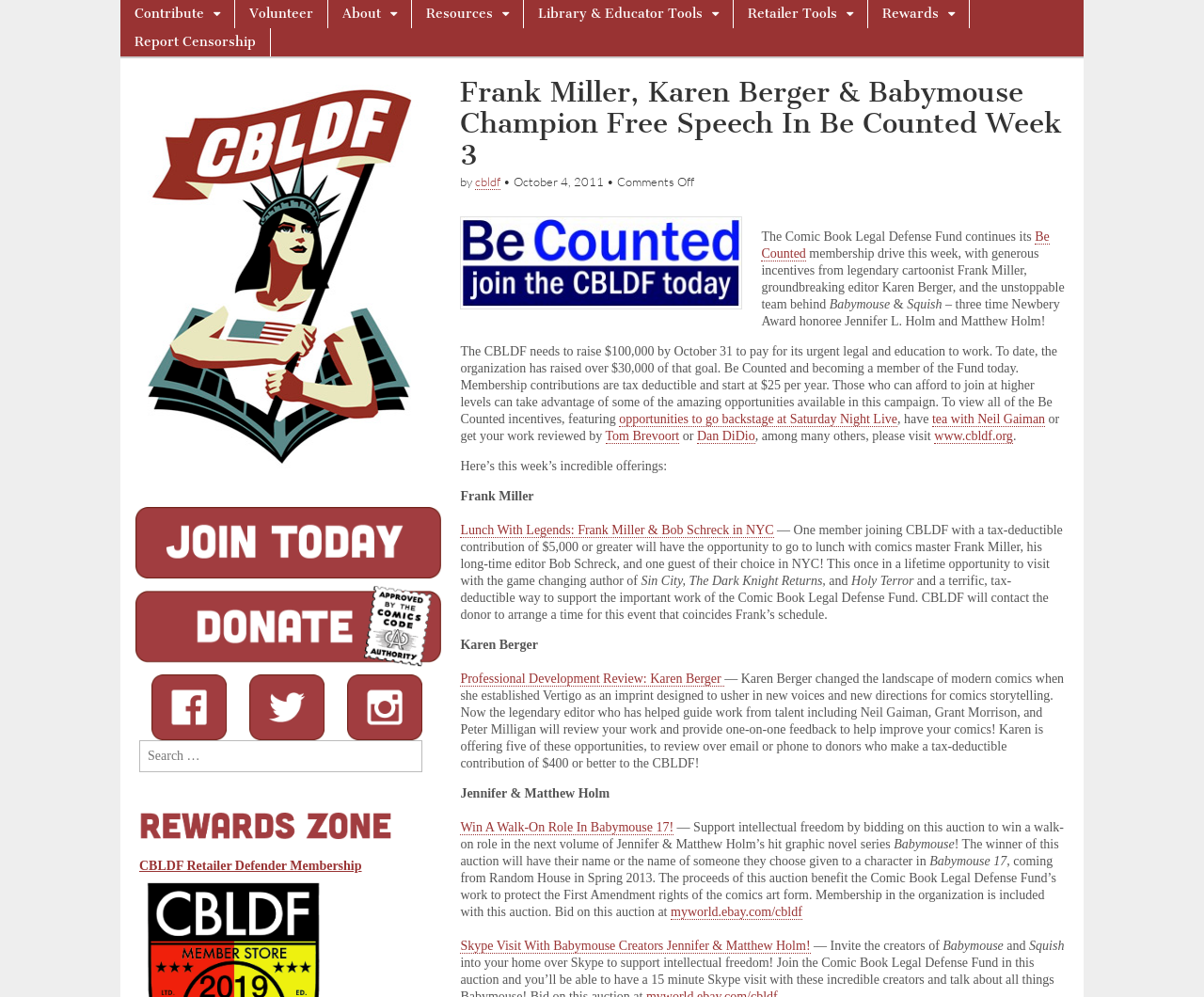Select the bounding box coordinates of the element I need to click to carry out the following instruction: "Visit About".

[0.273, 0.0, 0.341, 0.028]